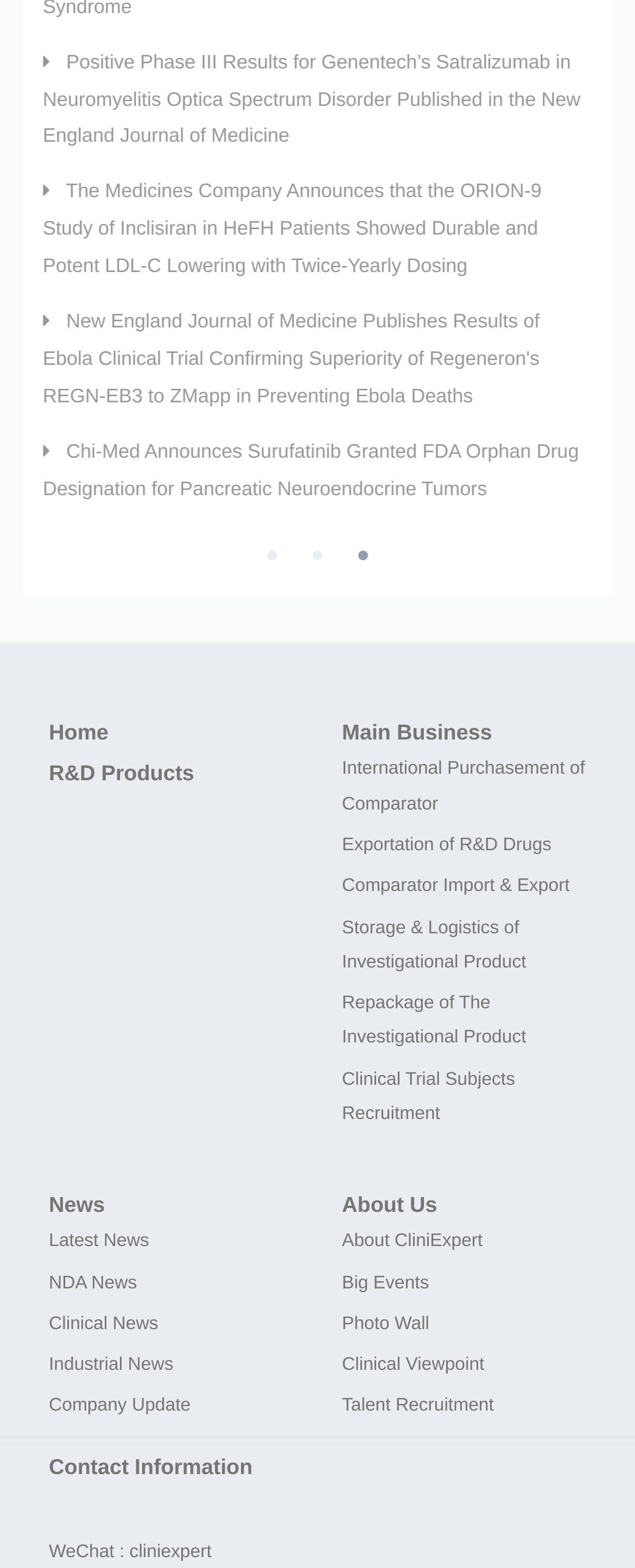Please identify the coordinates of the bounding box that should be clicked to fulfill this instruction: "Go to 'About CliniExpert'".

[0.538, 0.786, 0.76, 0.798]